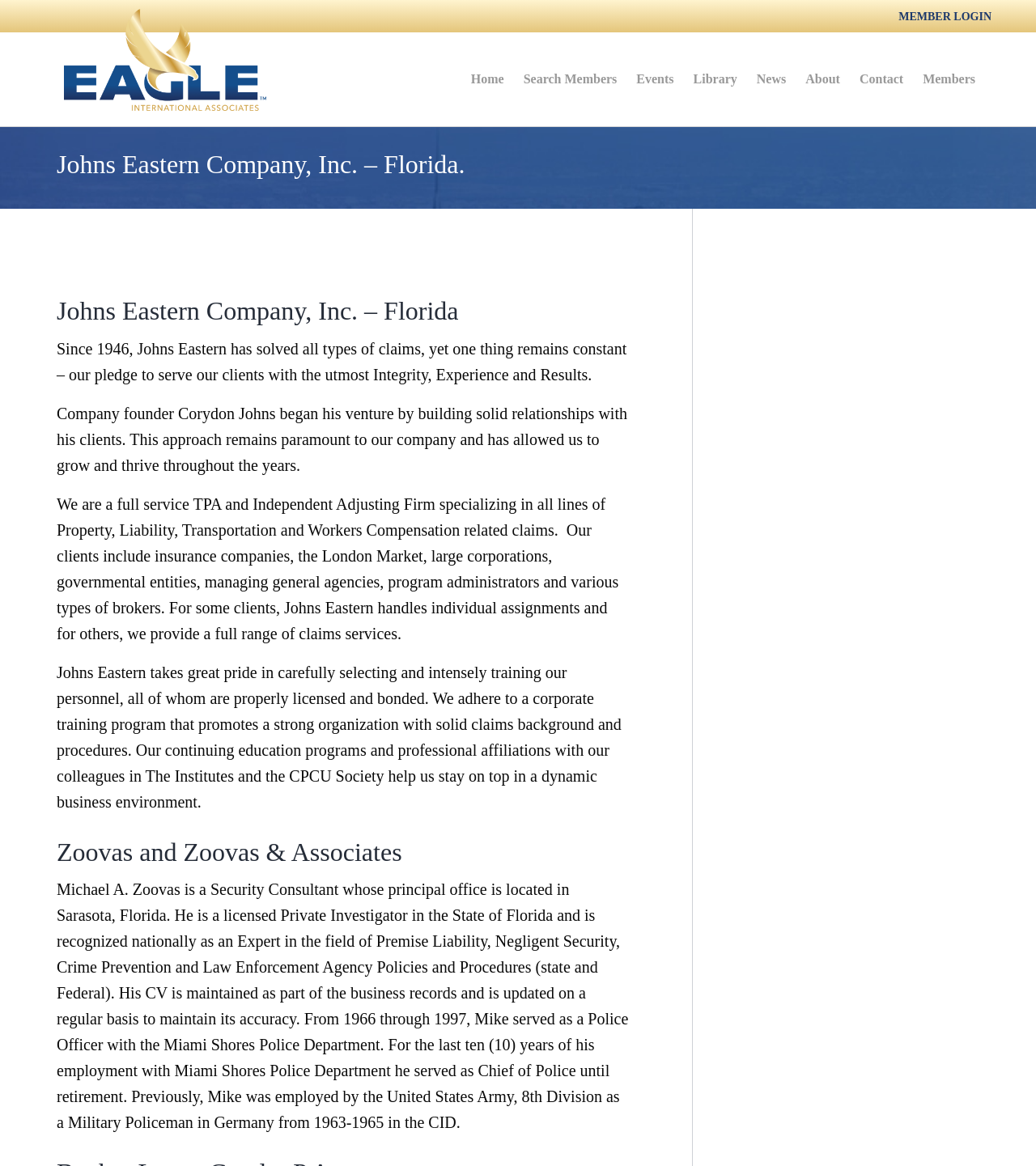Carefully observe the image and respond to the question with a detailed answer:
How many menu items are there?

I counted the number of menu items in the menubar, which are 'Home', 'Search Members', 'Events', 'Library', 'News', 'About', 'Contact', and 'Members'. There are 8 menu items in total.